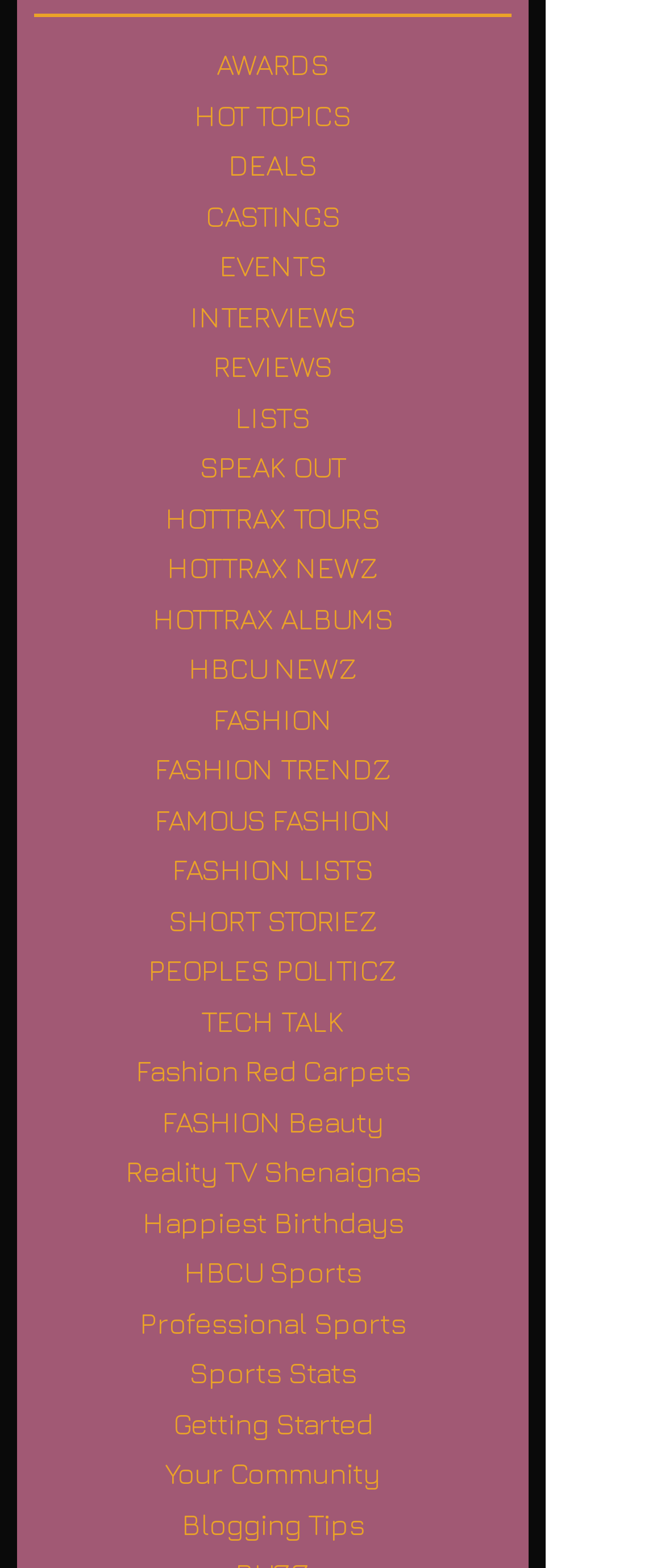Please find the bounding box coordinates of the element that you should click to achieve the following instruction: "Click on AWARDS". The coordinates should be presented as four float numbers between 0 and 1: [left, top, right, bottom].

[0.051, 0.027, 0.769, 0.059]